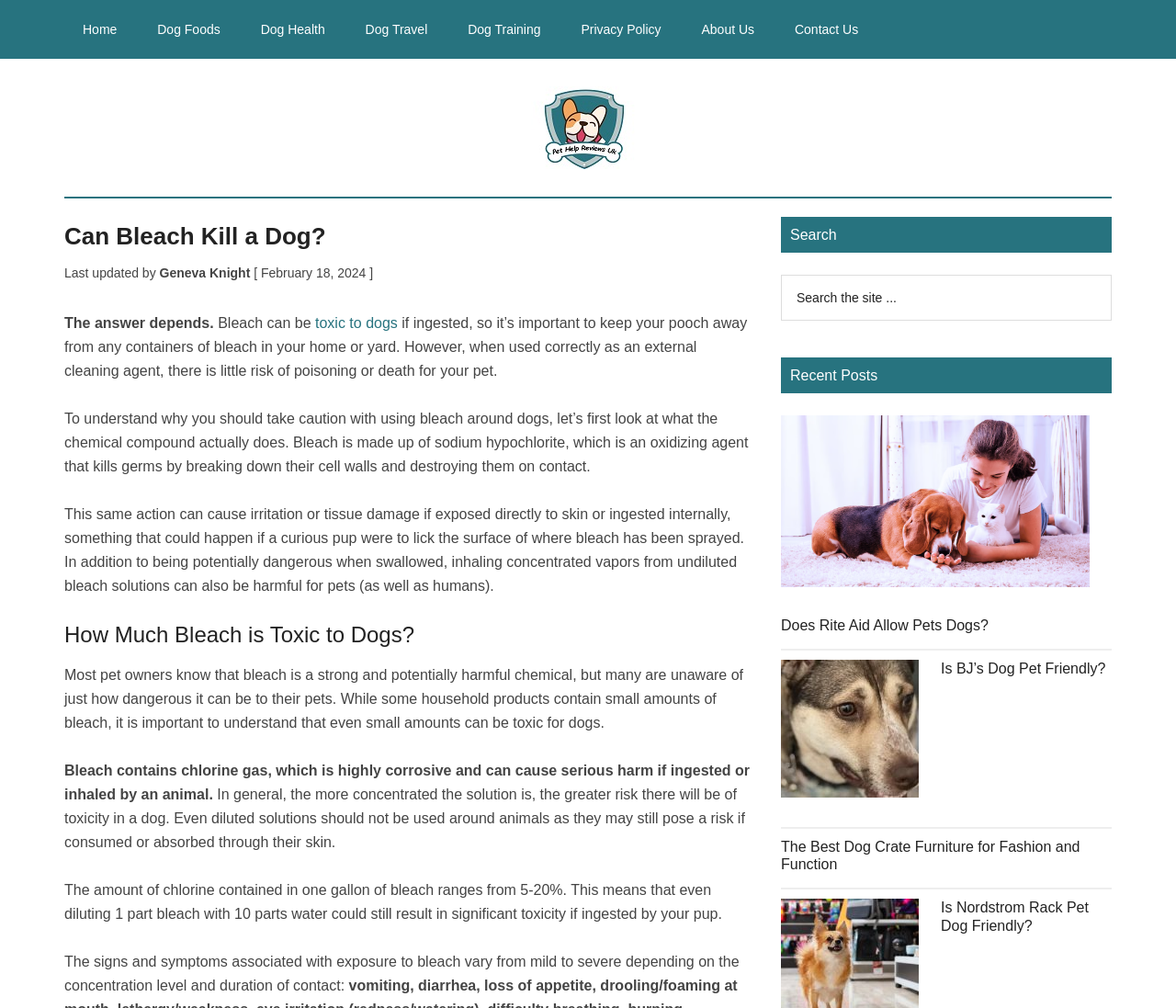Locate the primary headline on the webpage and provide its text.

Can Bleach Kill a Dog?